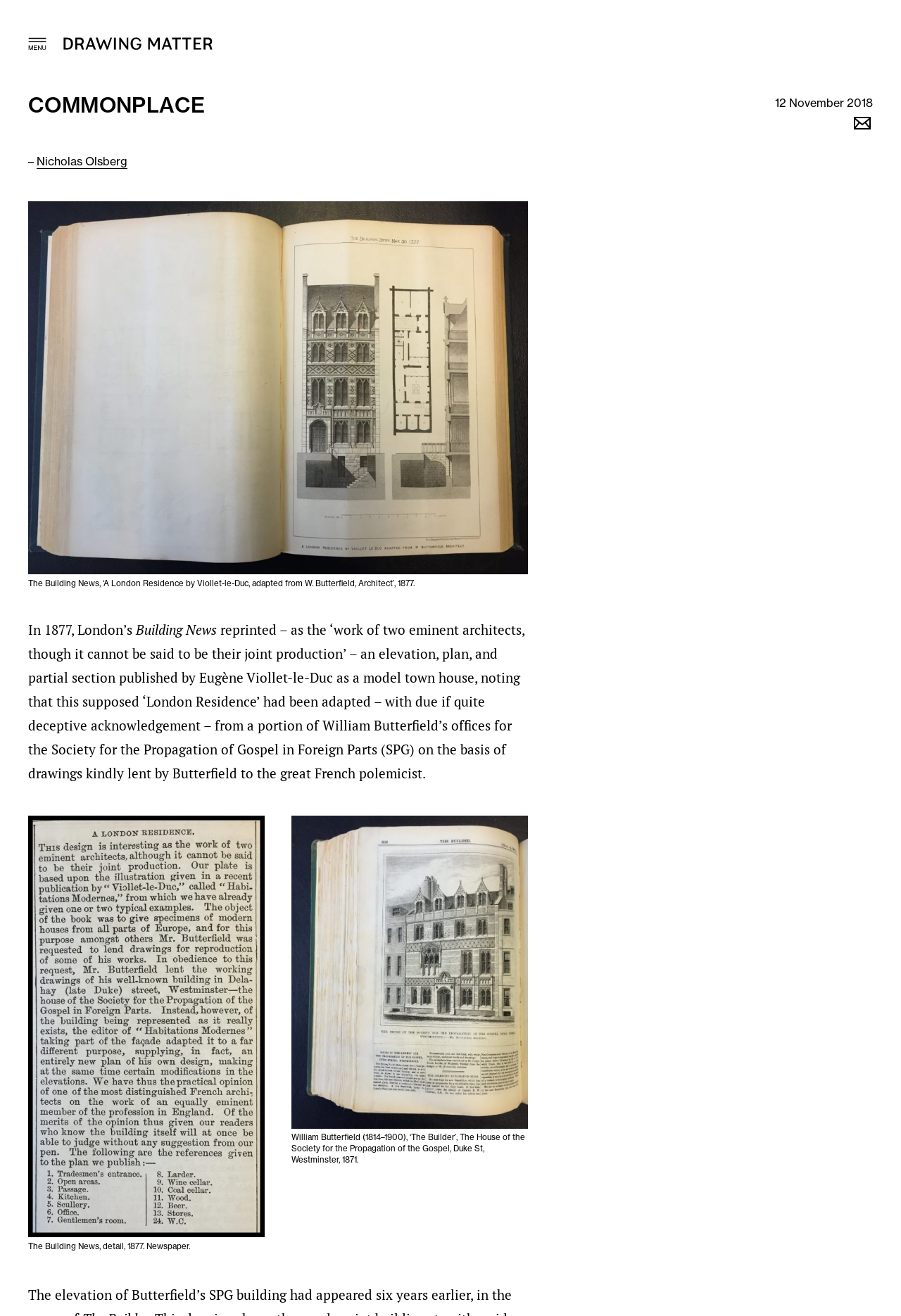What is the date of the Building News publication?
Refer to the image and give a detailed answer to the question.

The answer can be found in the text 'In 1877, London’s Building News reprinted – as the ‘work of two eminent architects, though it cannot be said to be their joint production’ – an elevation, plan, and partial section published by Eugène Viollet-le-Duc as a model town house, noting that this supposed ‘London Residence’ had been adapted – with due if quite deceptive acknowledgement – from a portion of William Butterfield’s offices for the Society for the Propagation of Gospel in Foreign Parts (SPG) on the basis of drawings kindly lent by Butterfield to the great French polemicist.'